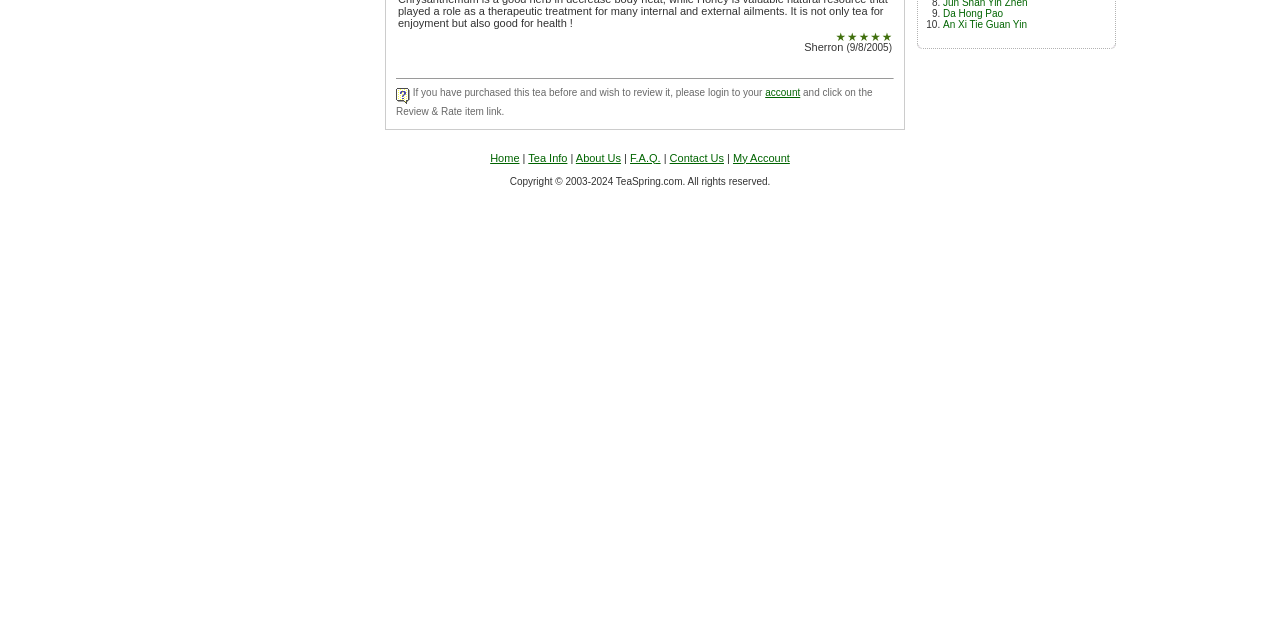Determine the bounding box for the HTML element described here: "aria-label="Go to Lordeys homepage"". The coordinates should be given as [left, top, right, bottom] with each number being a float between 0 and 1.

None